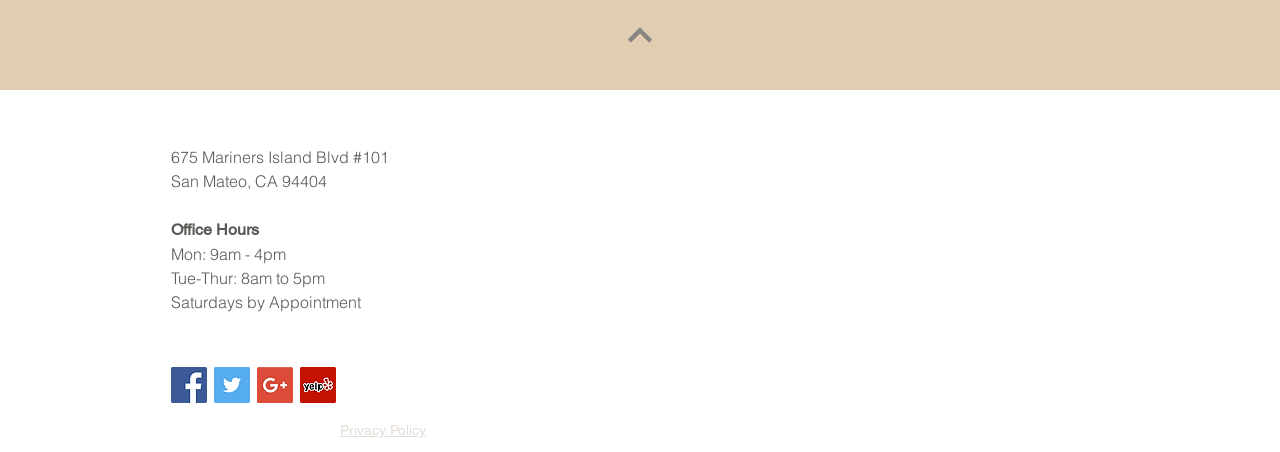Determine the bounding box coordinates for the HTML element mentioned in the following description: "aria-label="Google Maps" title="Google Maps"". The coordinates should be a list of four floats ranging from 0 to 1, represented as [left, top, right, bottom].

[0.333, 0.199, 0.92, 0.965]